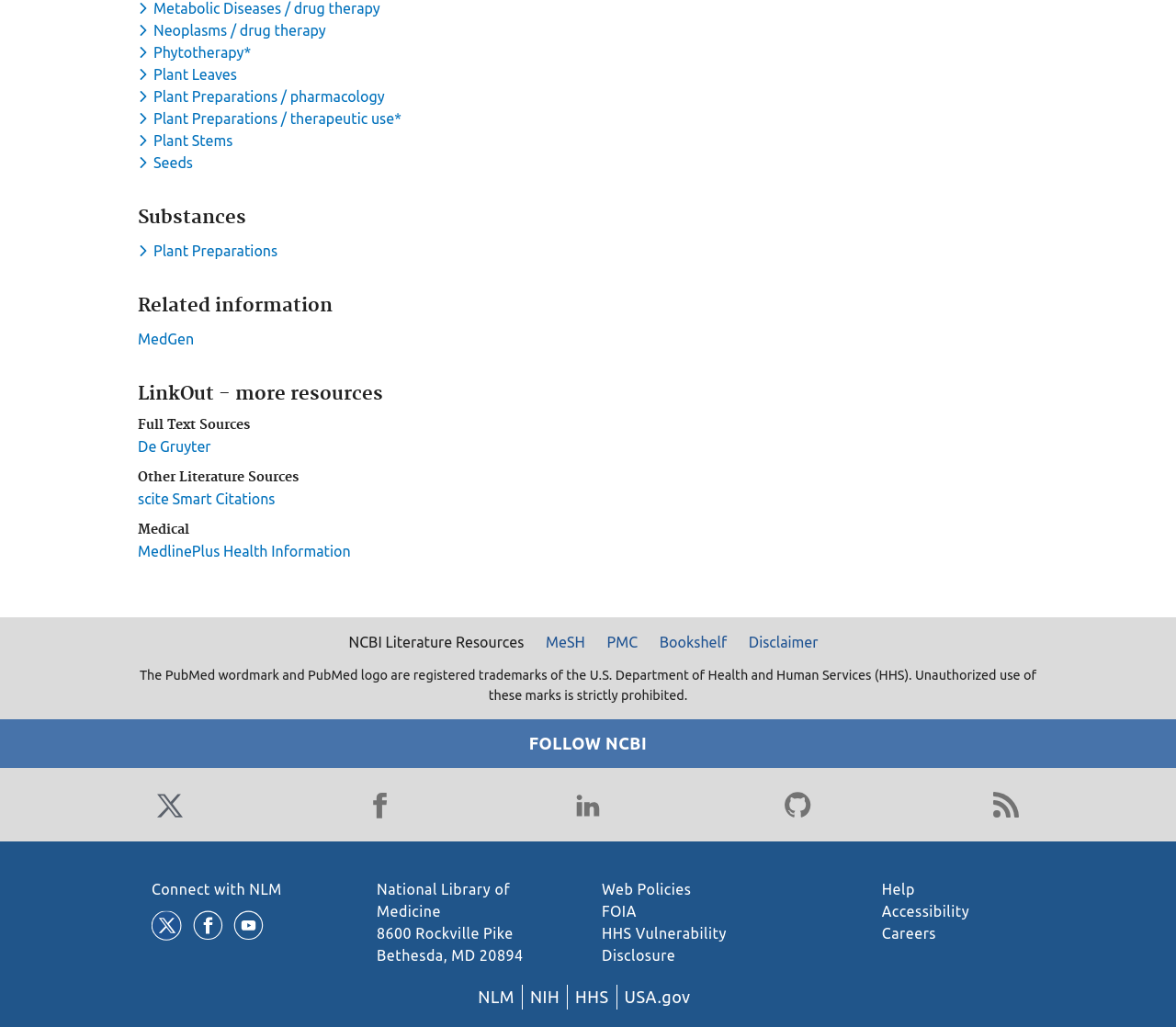Provide your answer to the question using just one word or phrase: What social media platforms are linked on the webpage?

Twitter, Facebook, LinkedIn, YouTube